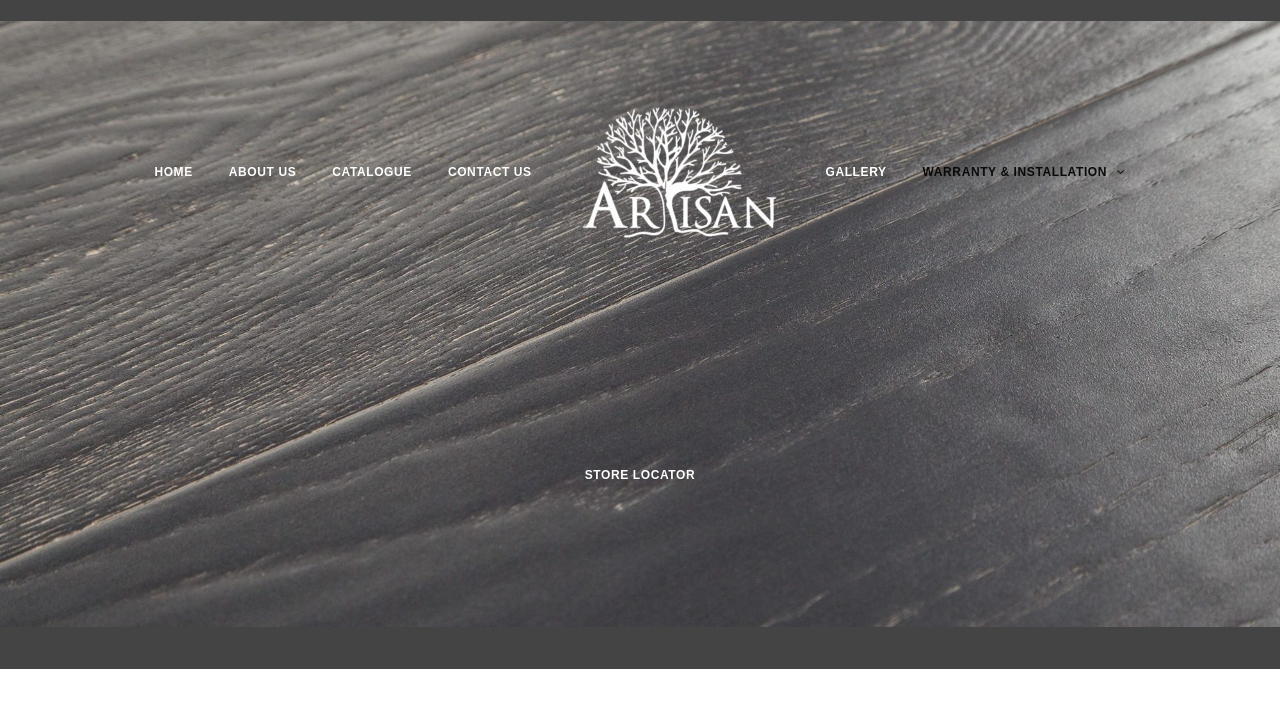Answer the question below using just one word or a short phrase: 
What is the icon next to 'WARRANTY & INSTALLATION'?

uf107